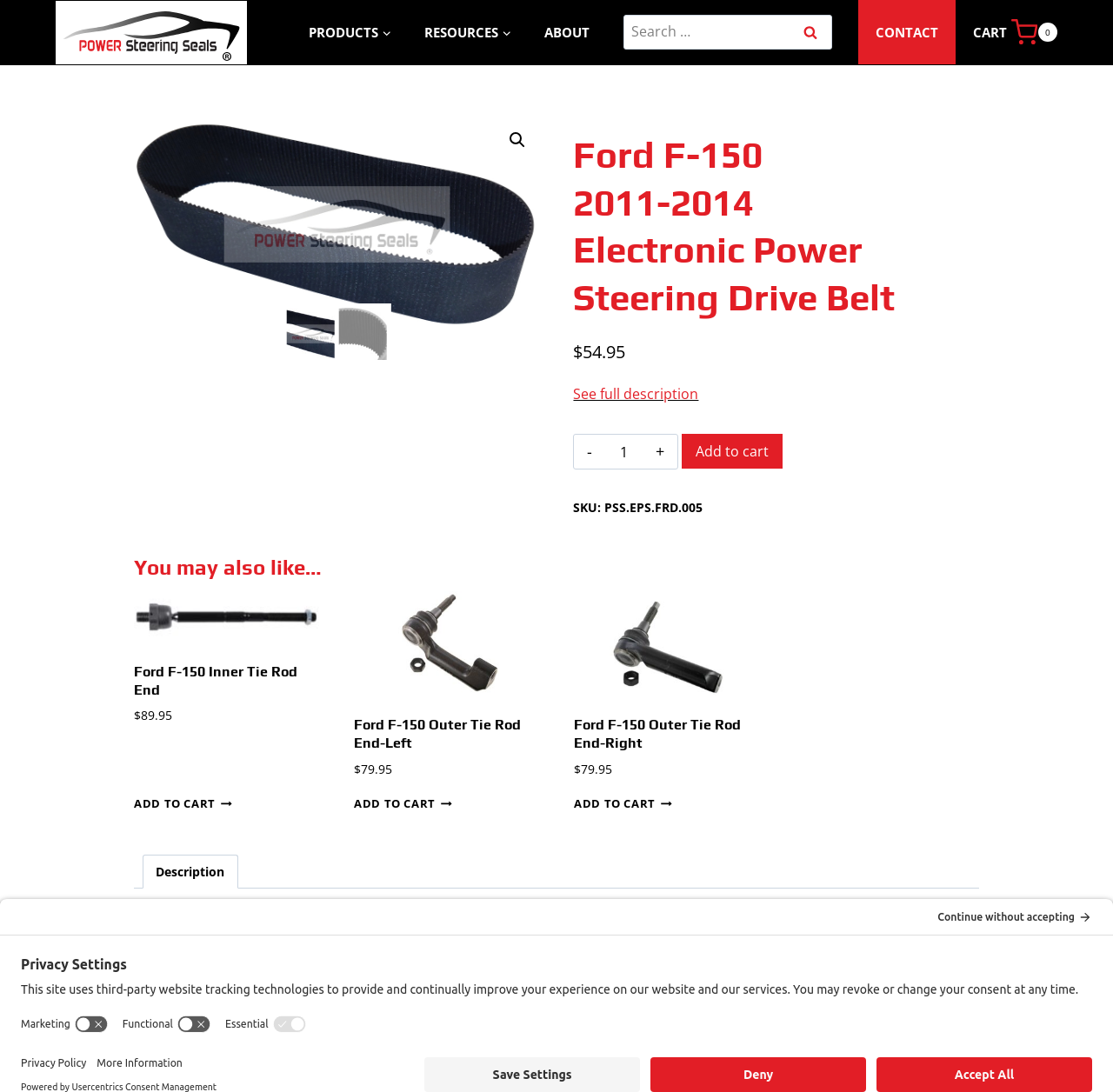Please determine the headline of the webpage and provide its content.

Ford F-150
2011-2014
Electronic Power Steering Drive Belt